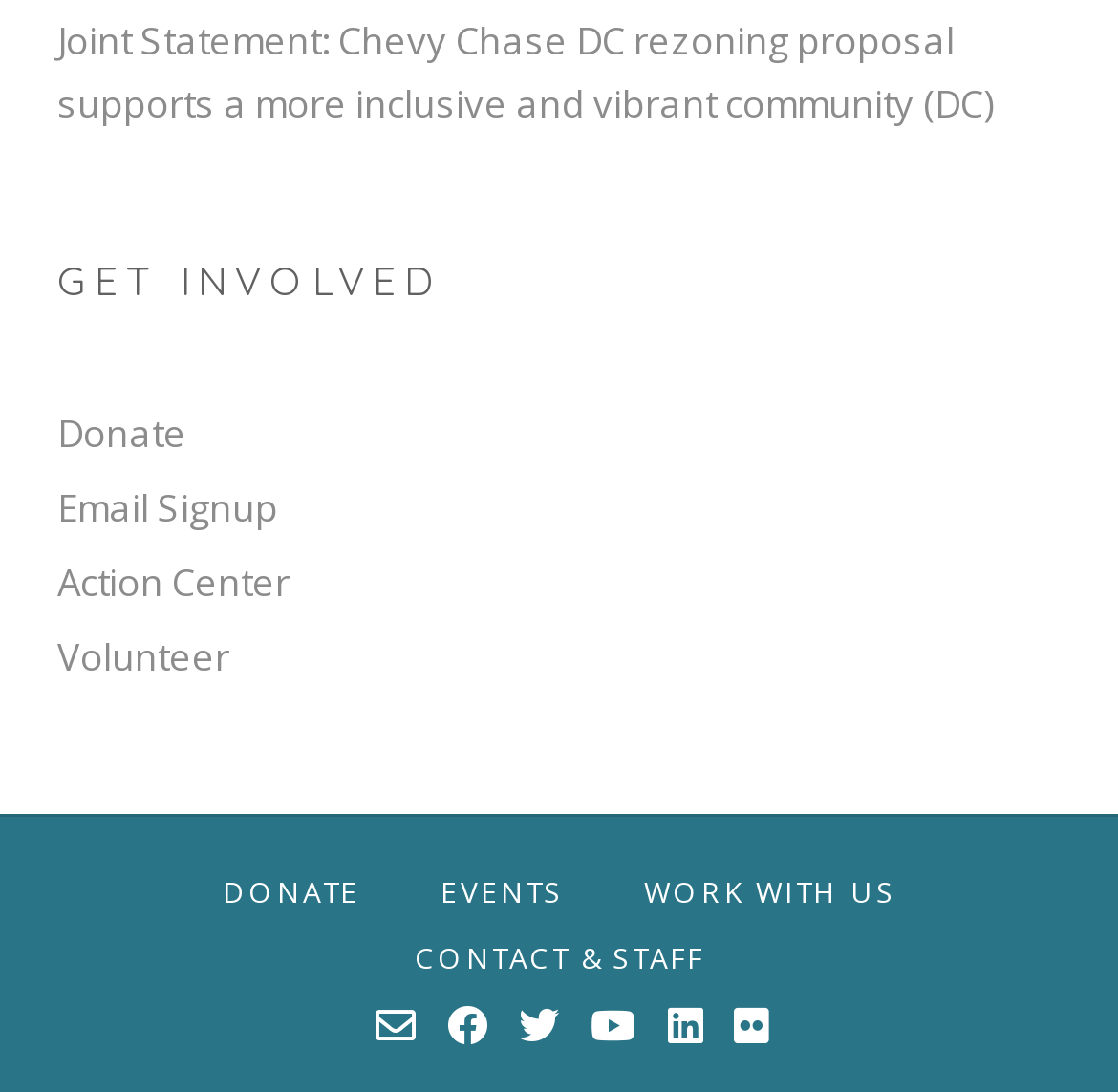How many links are in the top section of the webpage?
Relying on the image, give a concise answer in one word or a brief phrase.

5